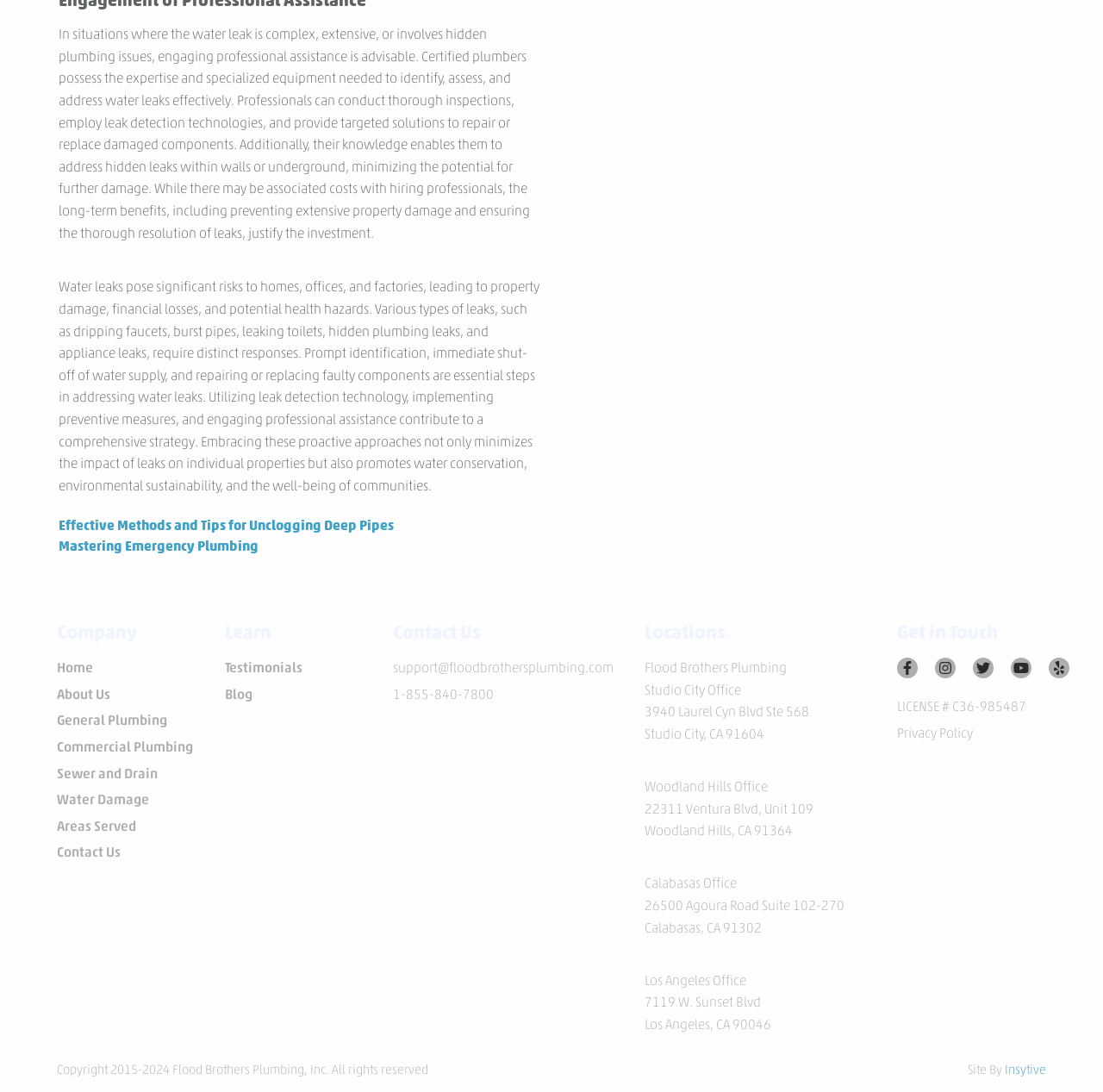Specify the bounding box coordinates of the area to click in order to follow the given instruction: "Click on the 'Contact Us' link."

[0.051, 0.773, 0.109, 0.788]